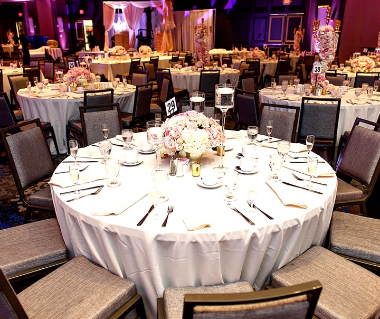Give a one-word or one-phrase response to the question:
What type of fabric are the chairs upholstered in?

Grey